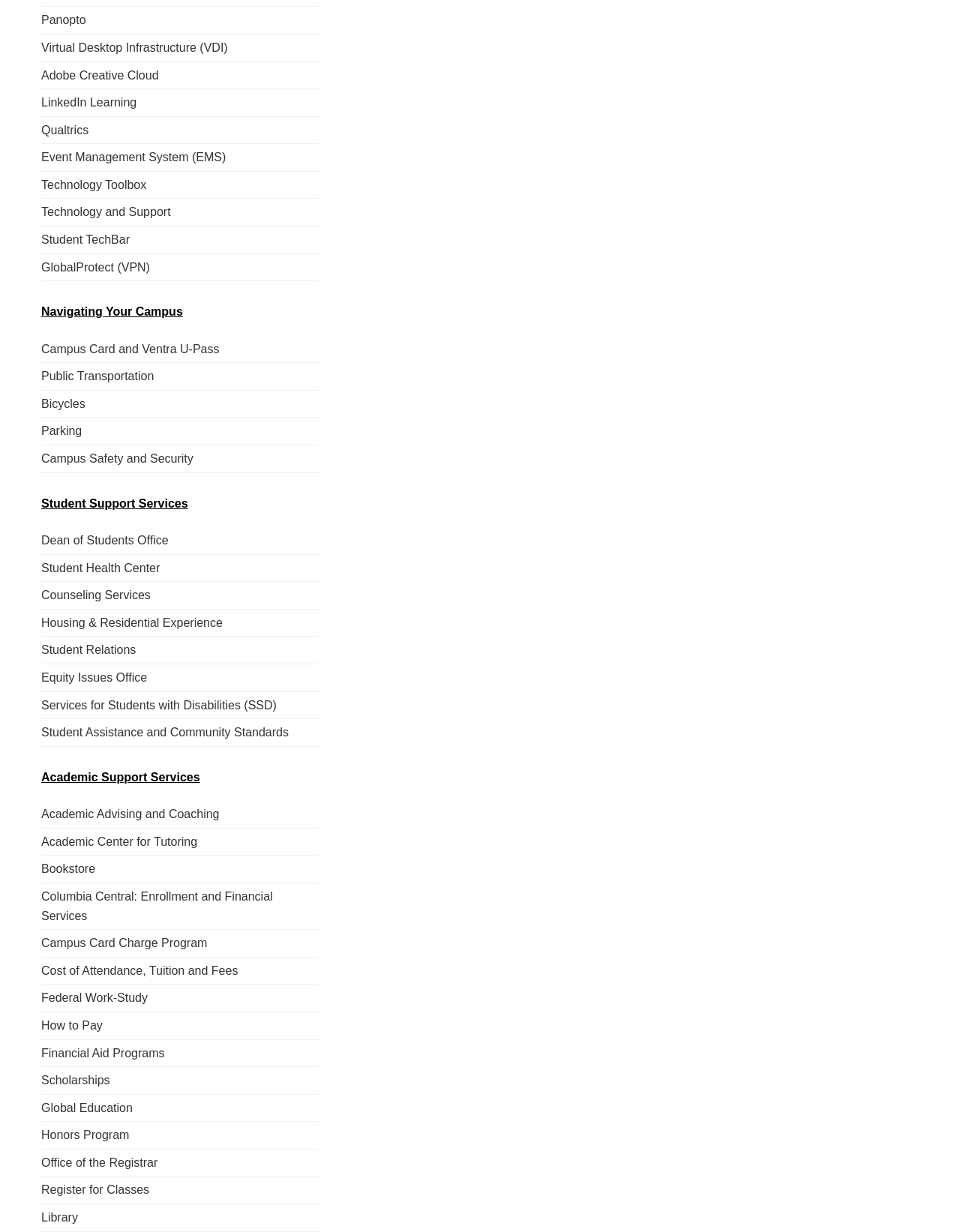Using the element description: "Public Transportation", determine the bounding box coordinates. The coordinates should be in the format [left, top, right, bottom], with values between 0 and 1.

[0.043, 0.295, 0.332, 0.317]